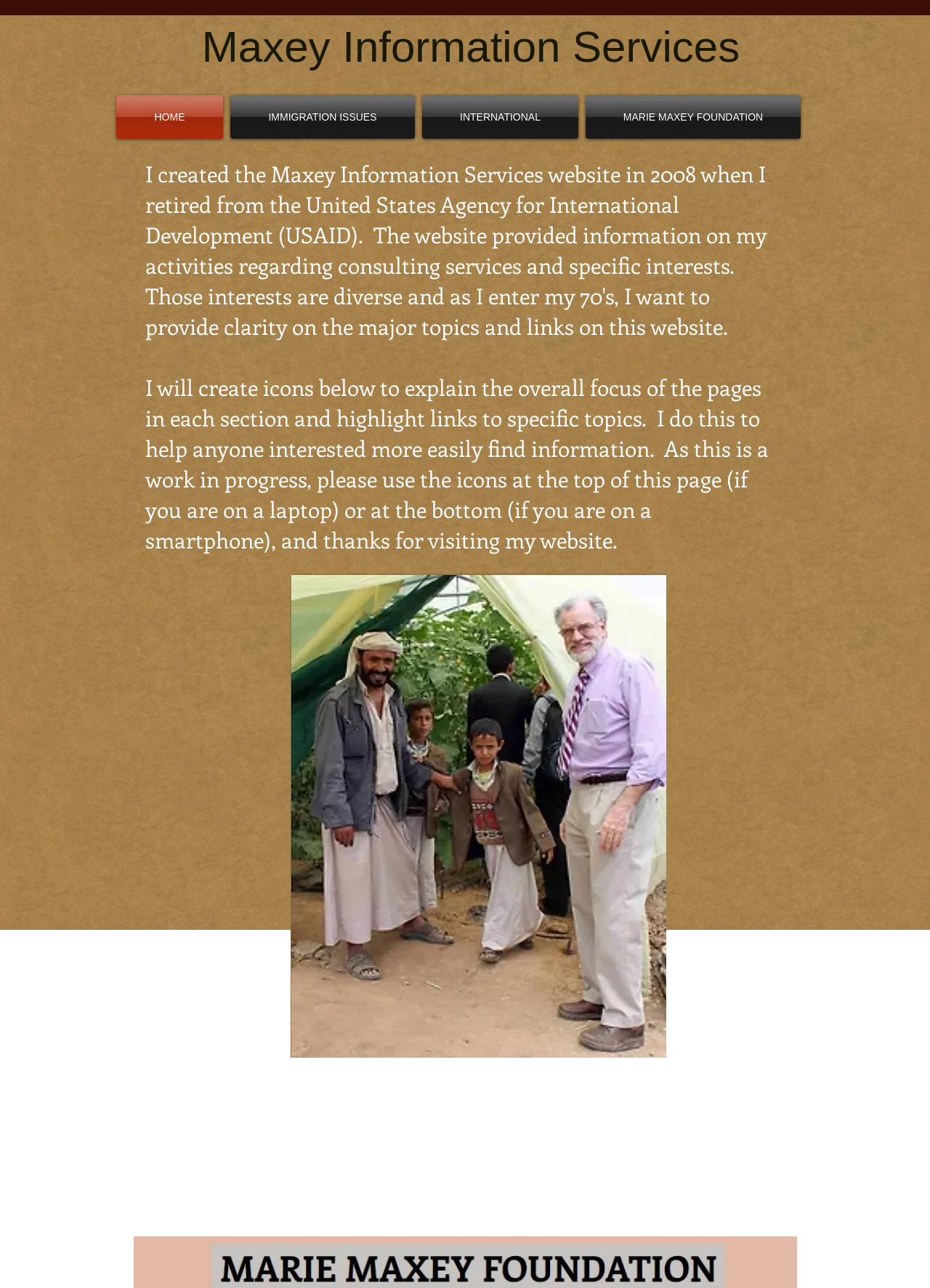What is the name of the website?
Using the image, provide a detailed and thorough answer to the question.

The name of the website is obtained from the heading element 'Maxey Information Services' at the top of the webpage, which is also a link.